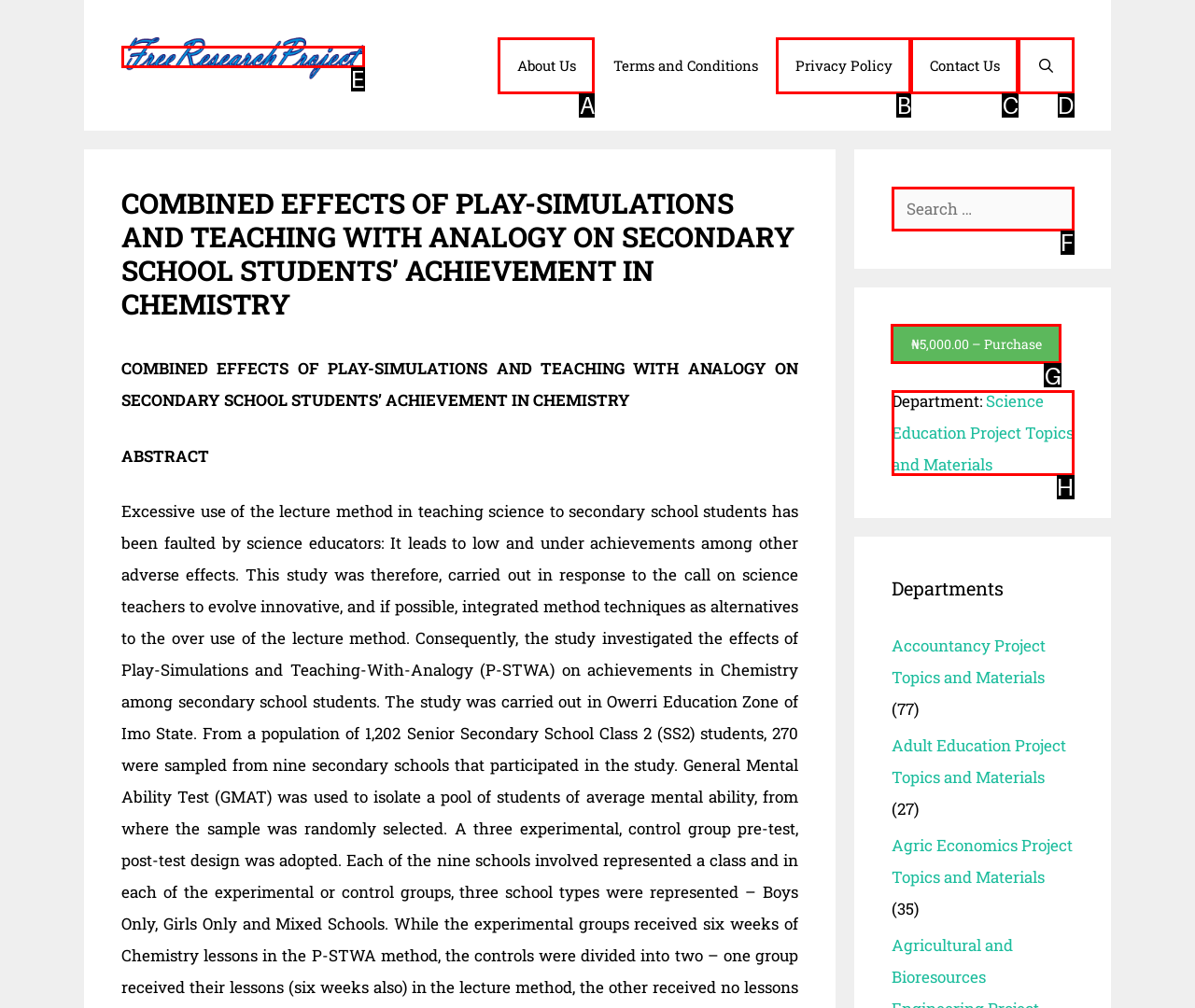For the task "Purchase the research project", which option's letter should you click? Answer with the letter only.

G